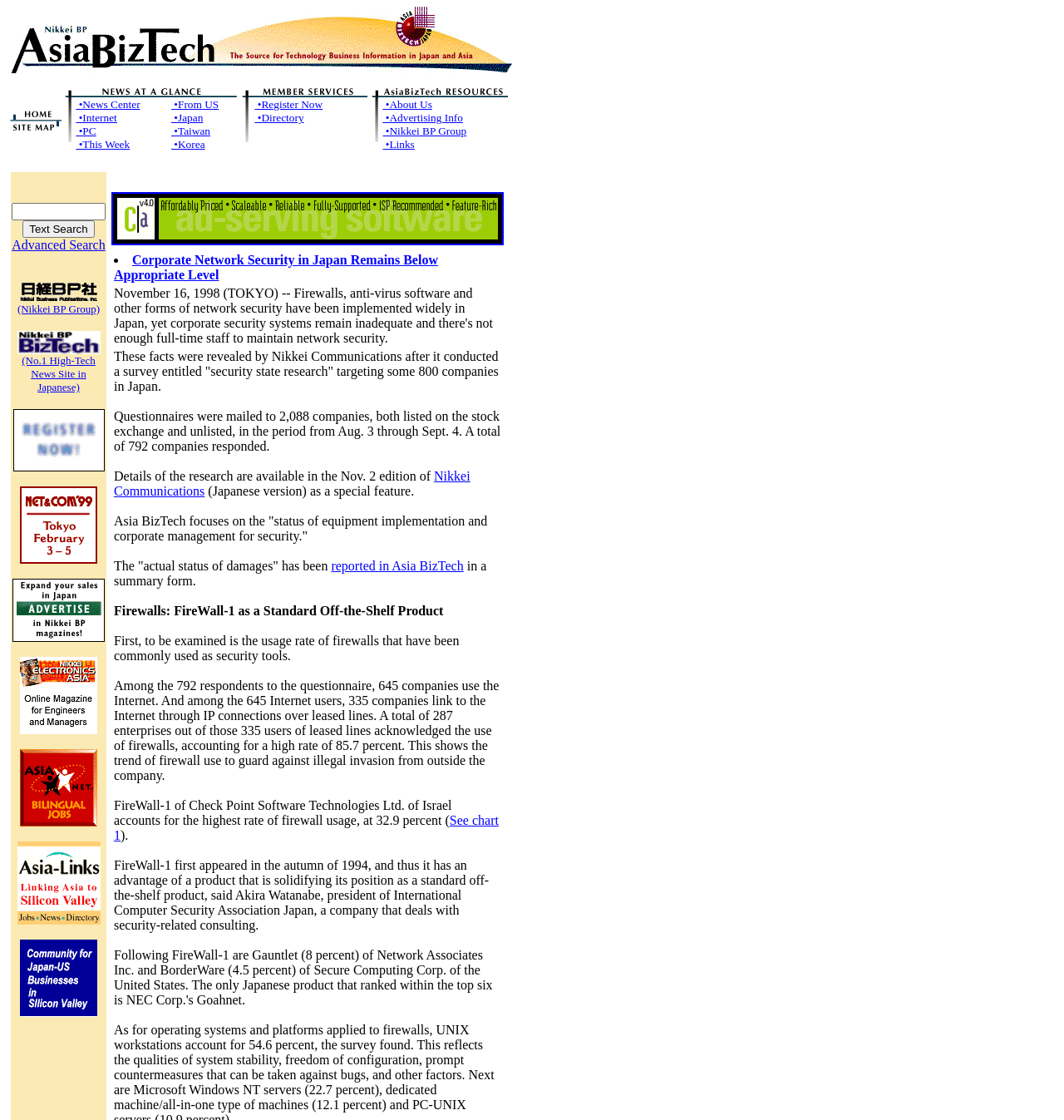Please identify the bounding box coordinates of the area that needs to be clicked to fulfill the following instruction: "View About Us."

[0.36, 0.088, 0.406, 0.099]